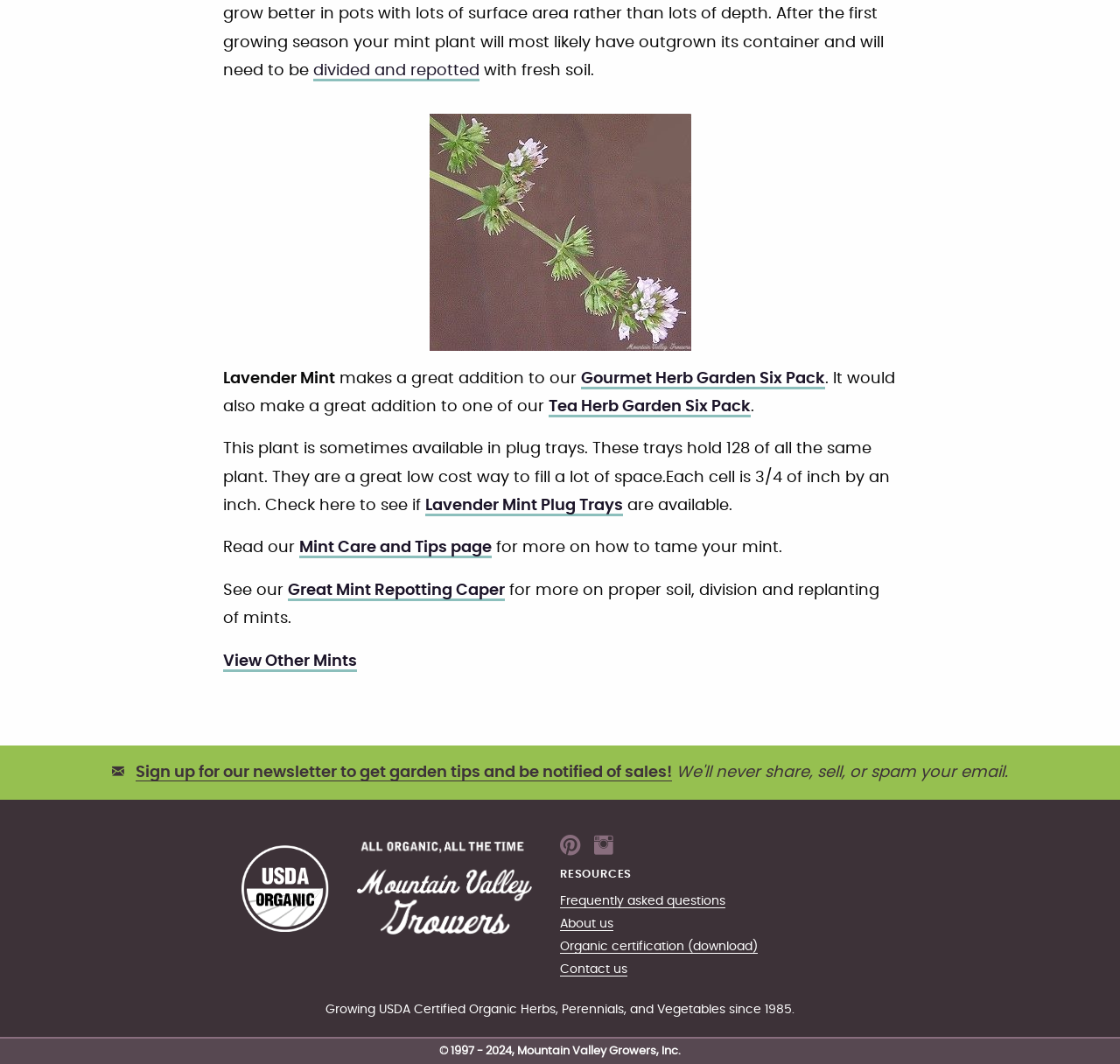Identify the bounding box for the UI element described as: "Tea Herb Garden Six Pack". Ensure the coordinates are four float numbers between 0 and 1, formatted as [left, top, right, bottom].

[0.49, 0.375, 0.67, 0.392]